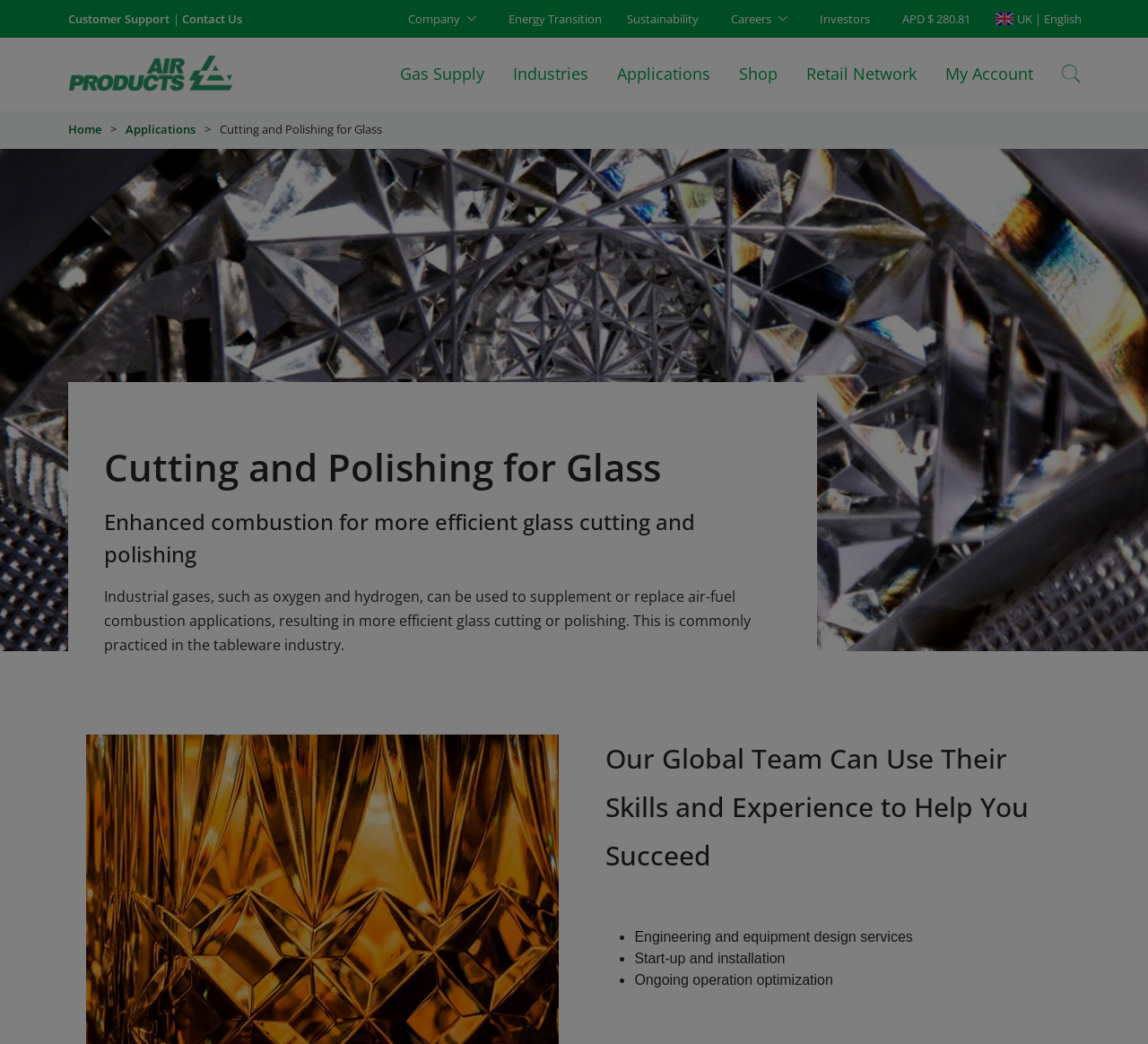Please reply to the following question with a single word or a short phrase:
What is the primary focus of the webpage?

Glass cutting and polishing